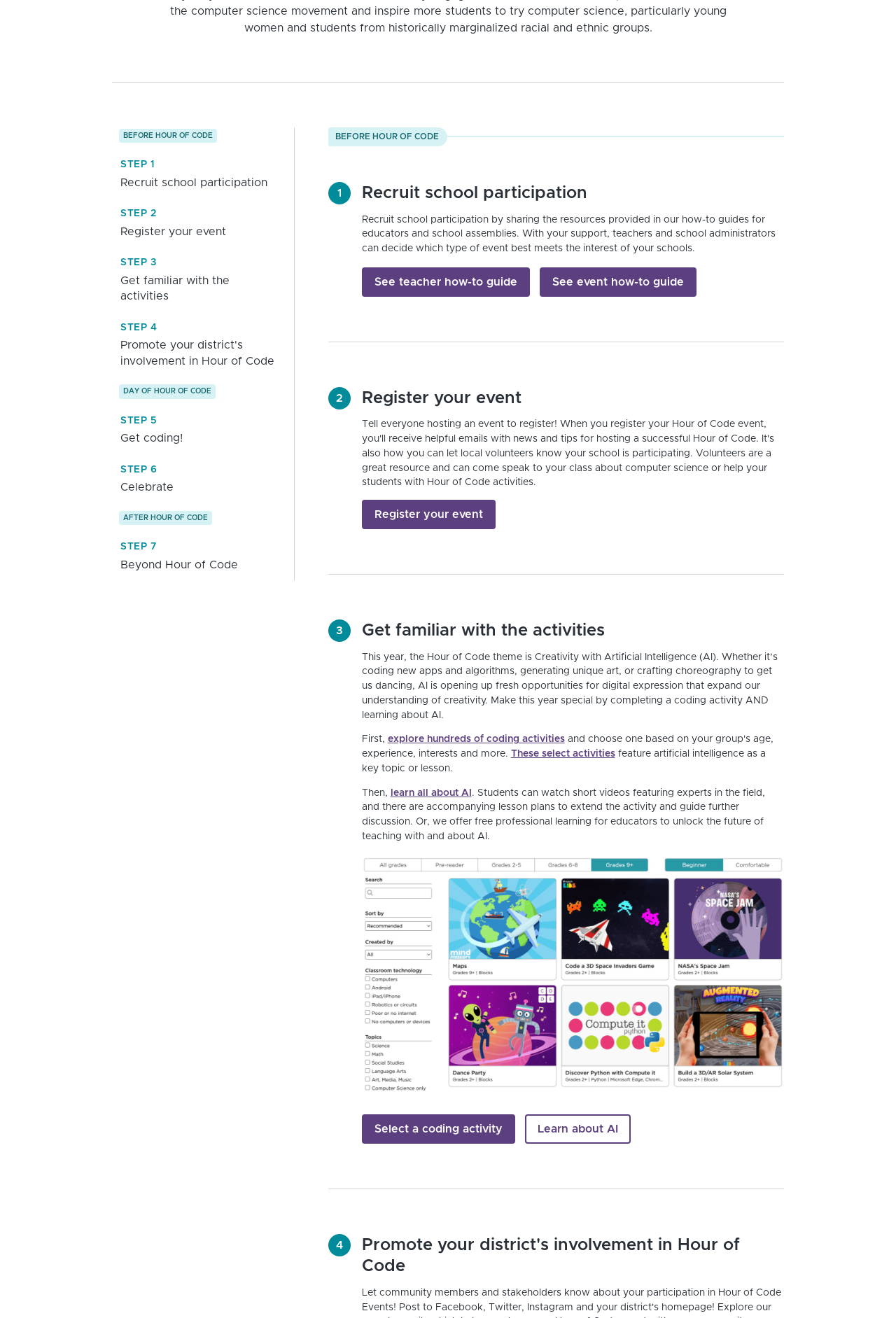Please provide the bounding box coordinates in the format (top-left x, top-left y, bottom-right x, bottom-right y). Remember, all values are floating point numbers between 0 and 1. What is the bounding box coordinate of the region described as: See event how-to guide

[0.602, 0.203, 0.777, 0.225]